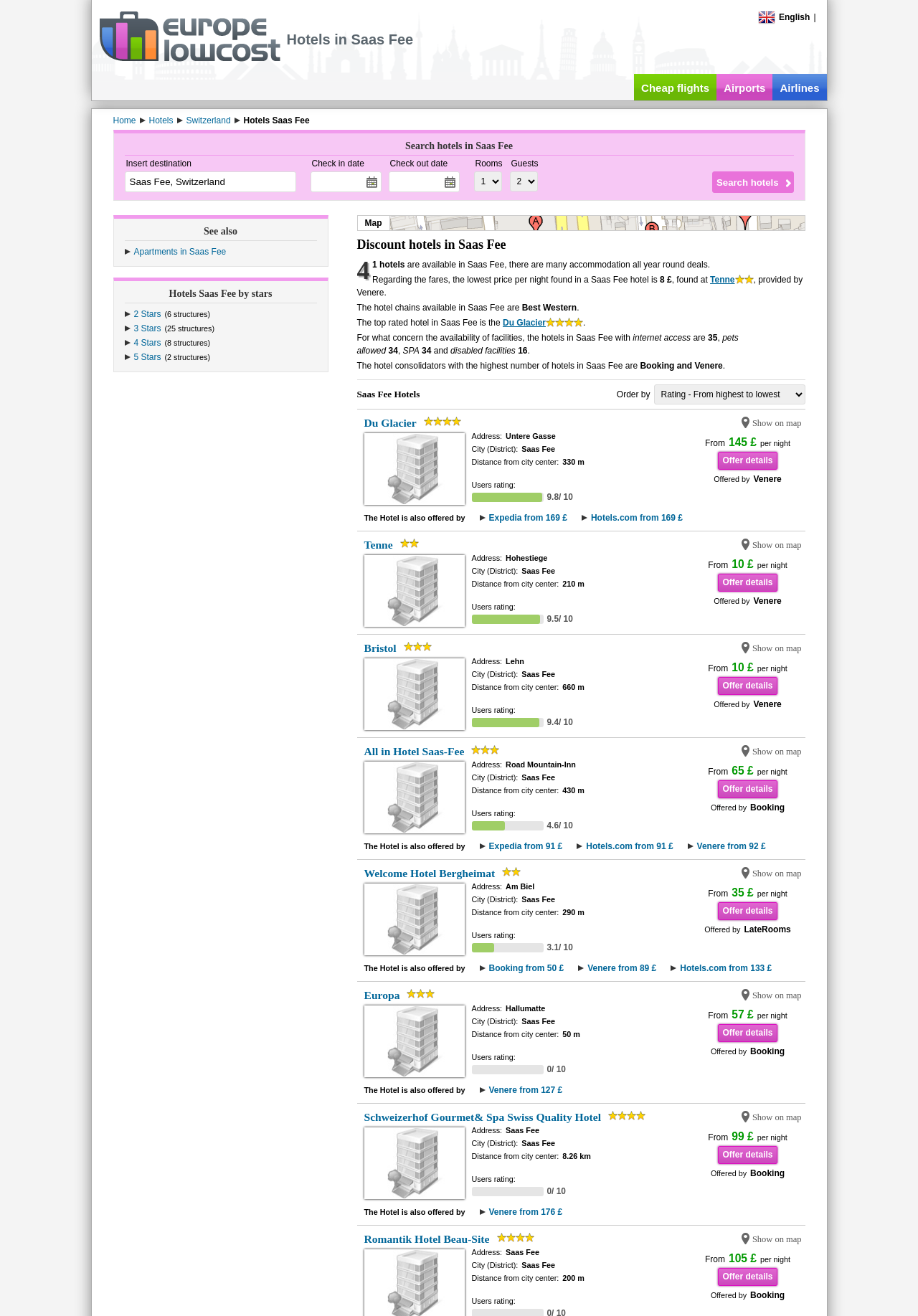Respond concisely with one word or phrase to the following query:
What is the destination to search hotels in?

Saas Fee